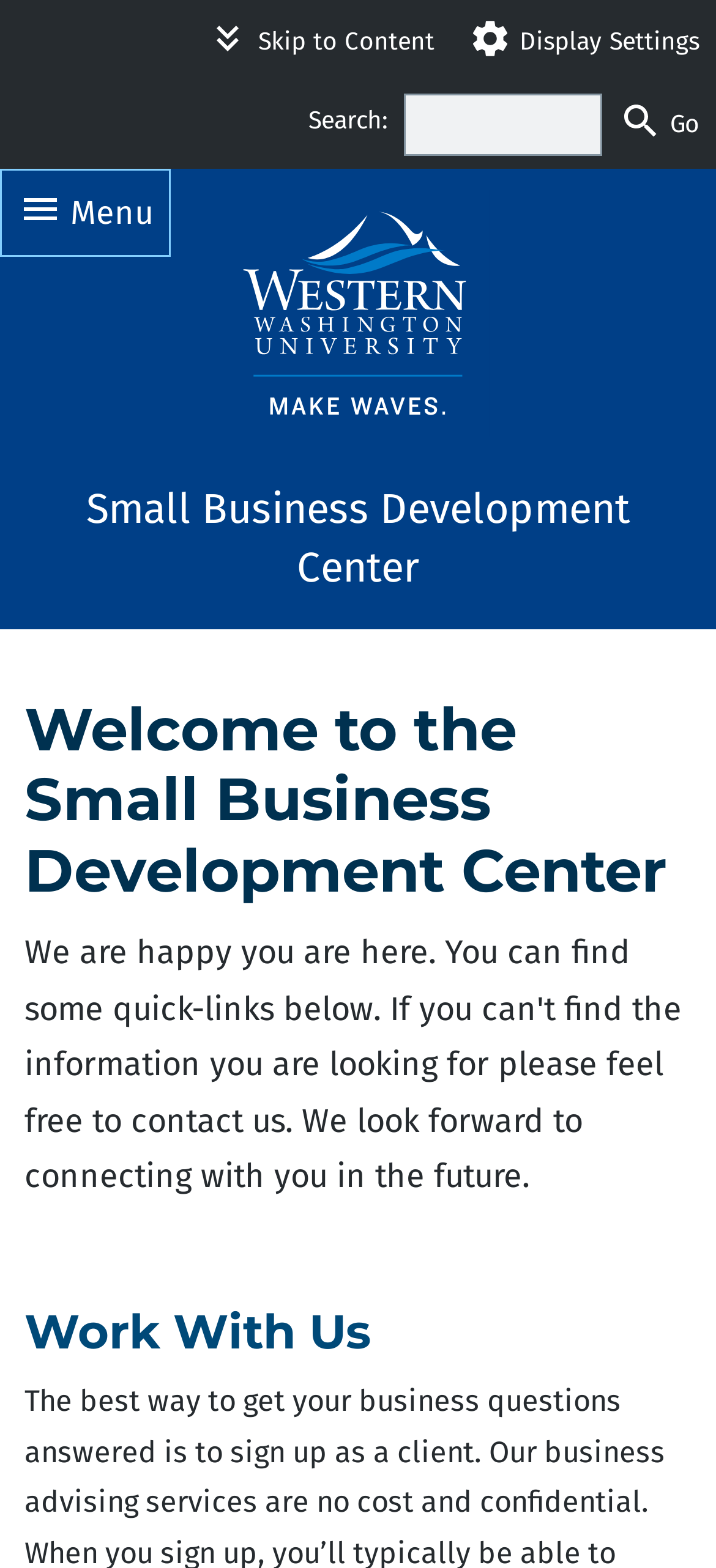Find the bounding box of the UI element described as: "Display Settings". The bounding box coordinates should be given as four float values between 0 and 1, i.e., [left, top, right, bottom].

[0.63, 0.0, 1.0, 0.053]